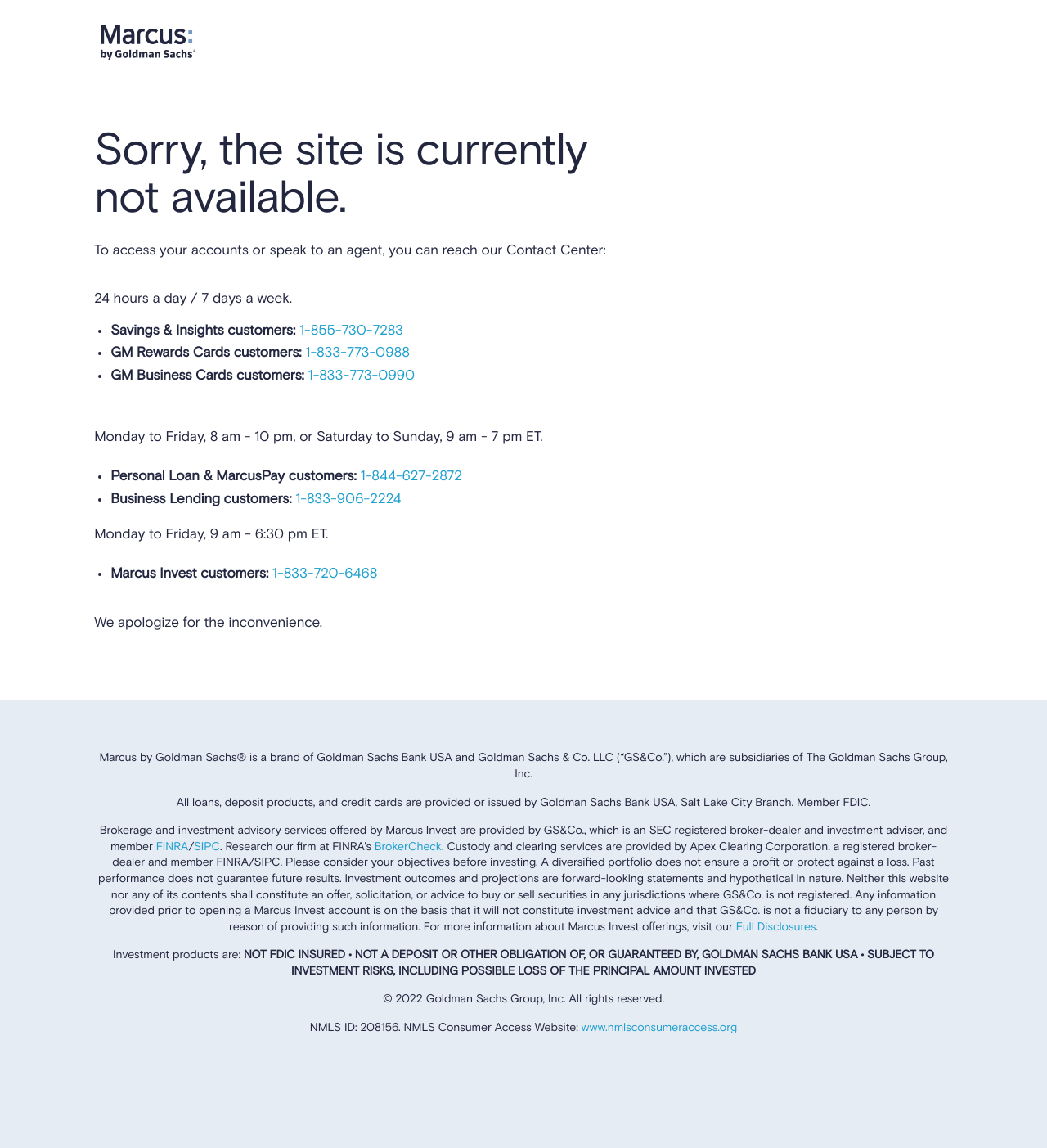What is the phone number for Savings & Insights customers?
Answer with a single word or phrase by referring to the visual content.

1-855-730-7283